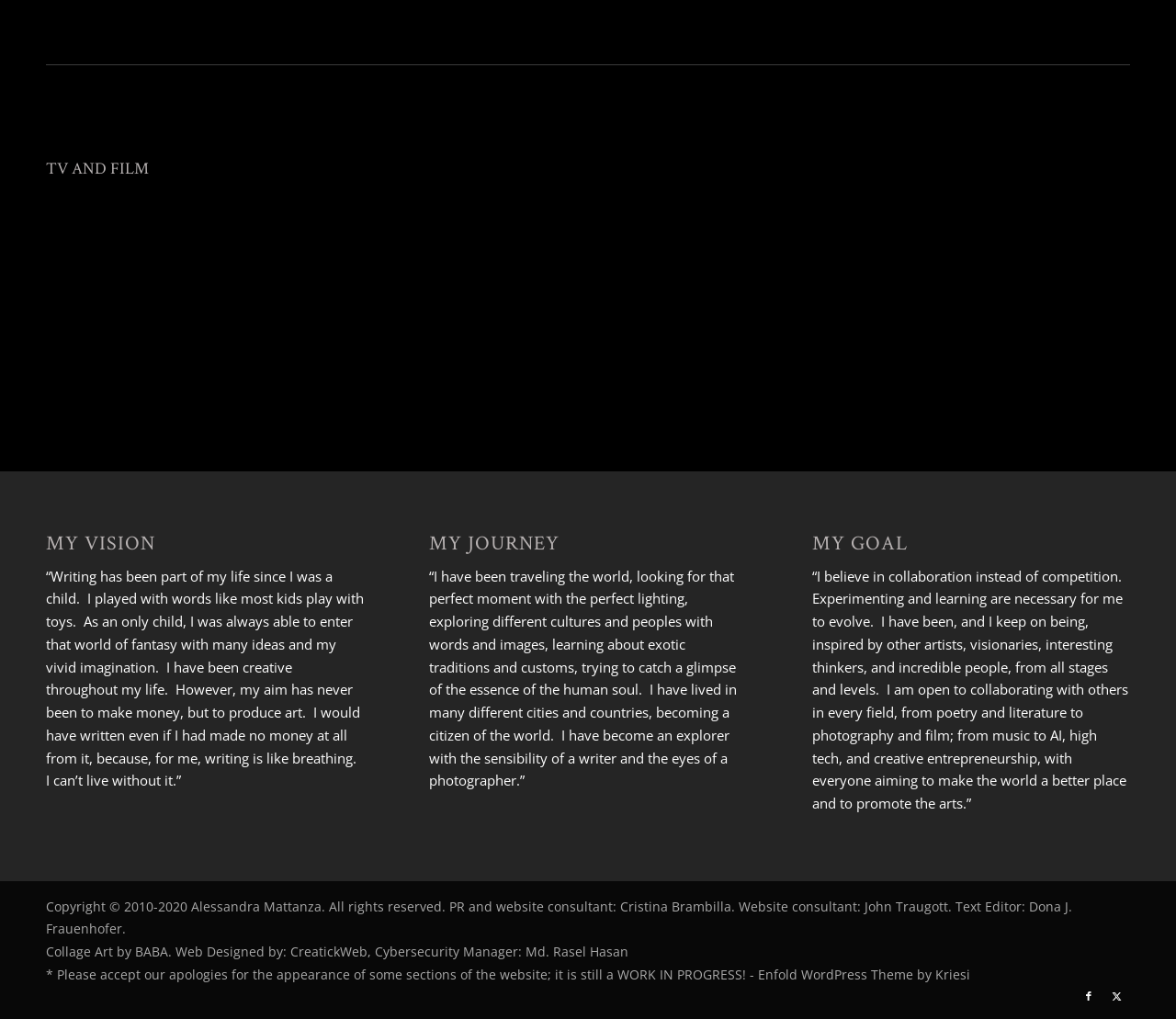What is the name of the website consultant?
Can you provide a detailed and comprehensive answer to the question?

The name of the website consultant is mentioned in the footer section of the webpage, where it is stated that 'PR and website consultant: Cristina Brambilla.'